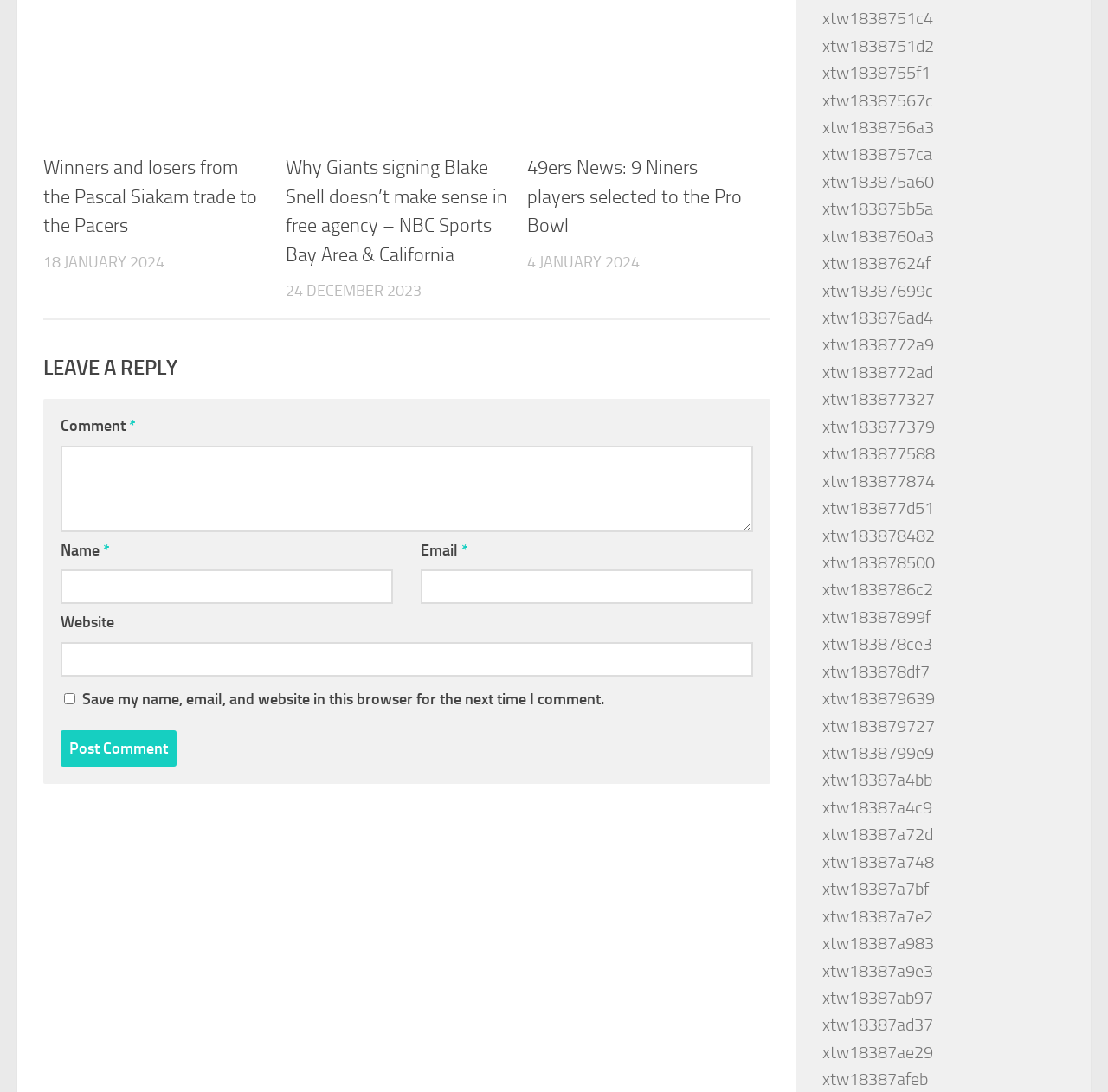Locate the bounding box of the UI element with the following description: "name="submit" value="Post Comment"".

[0.055, 0.669, 0.159, 0.702]